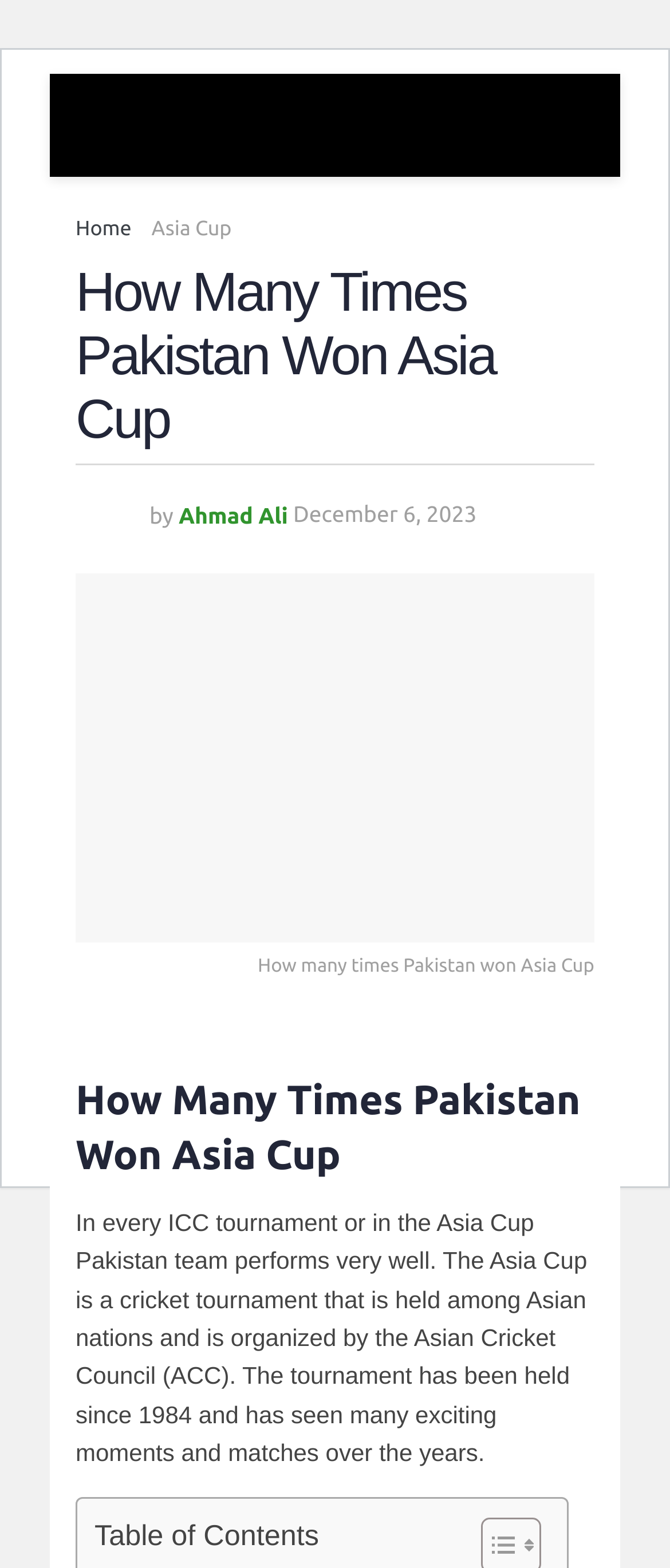Using the elements shown in the image, answer the question comprehensively: What year did the Asia Cup tournament start?

The article states that the Asia Cup tournament has been held since 1984. This information can be found in the paragraph that describes the Asia Cup tournament.